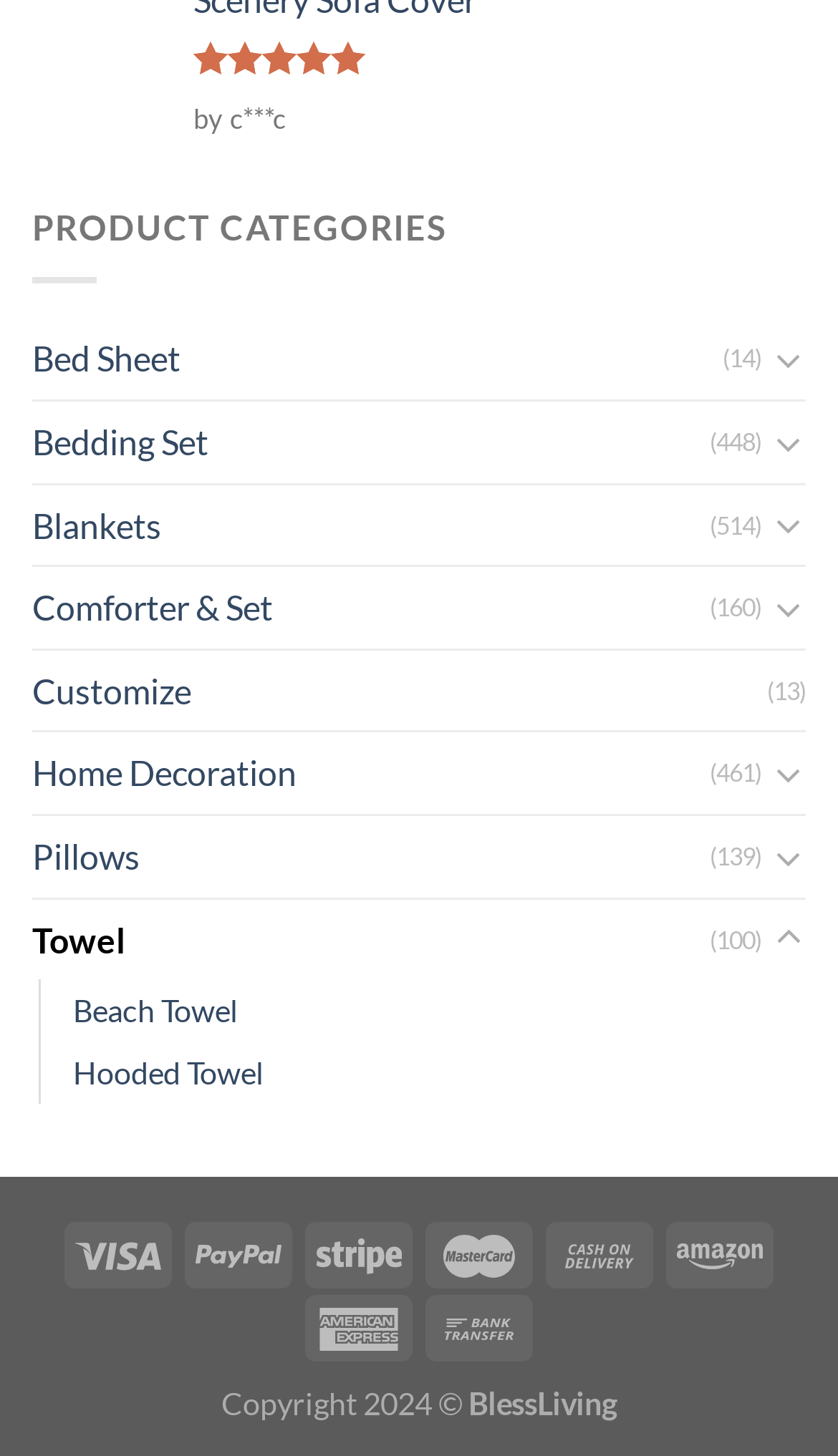Answer the question below with a single word or a brief phrase: 
How many products are in the Bed Sheet category?

14